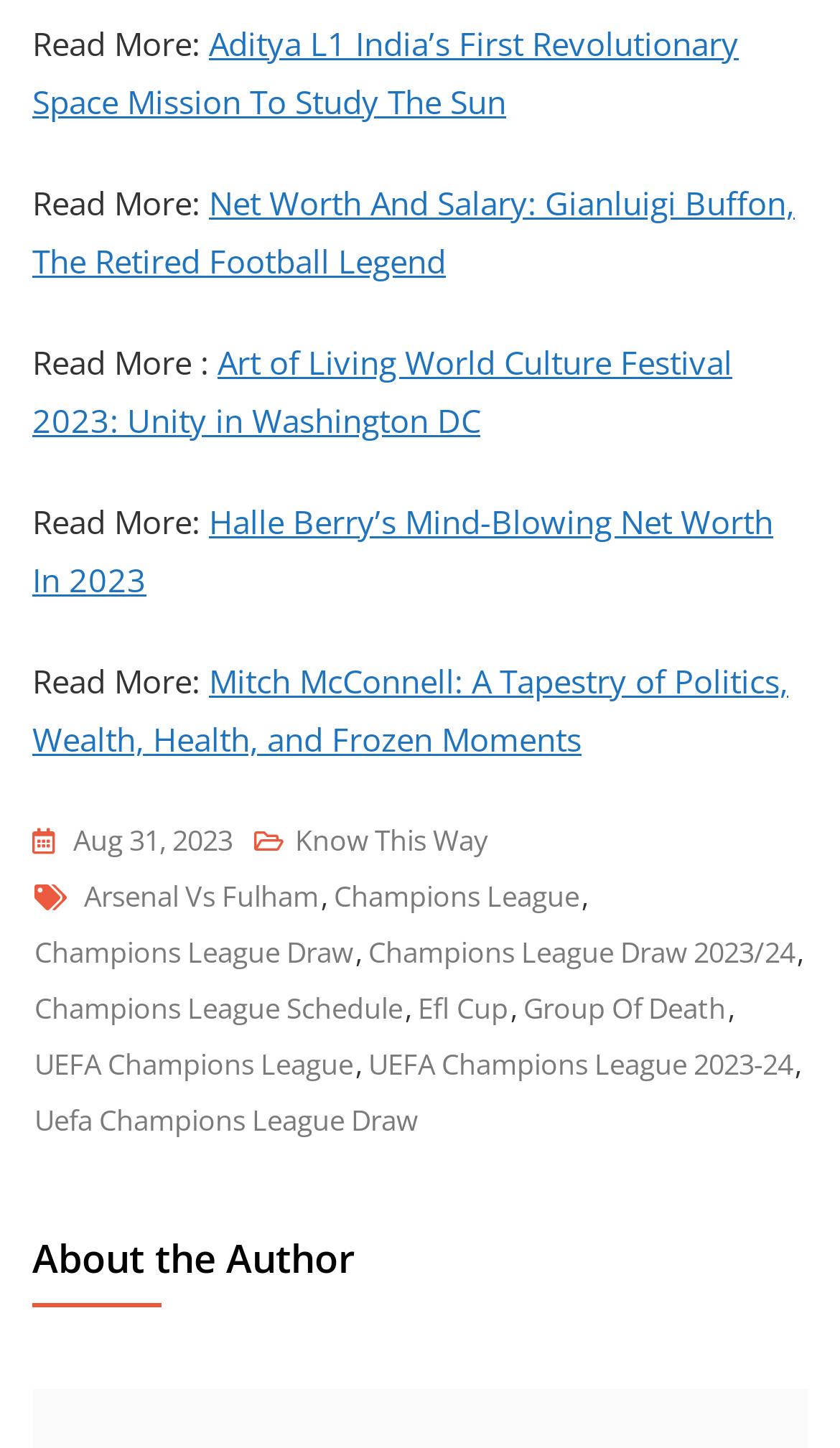Determine the bounding box coordinates of the clickable region to execute the instruction: "Learn about the Art of Living World Culture Festival 2023". The coordinates should be four float numbers between 0 and 1, denoted as [left, top, right, bottom].

[0.038, 0.234, 0.872, 0.304]